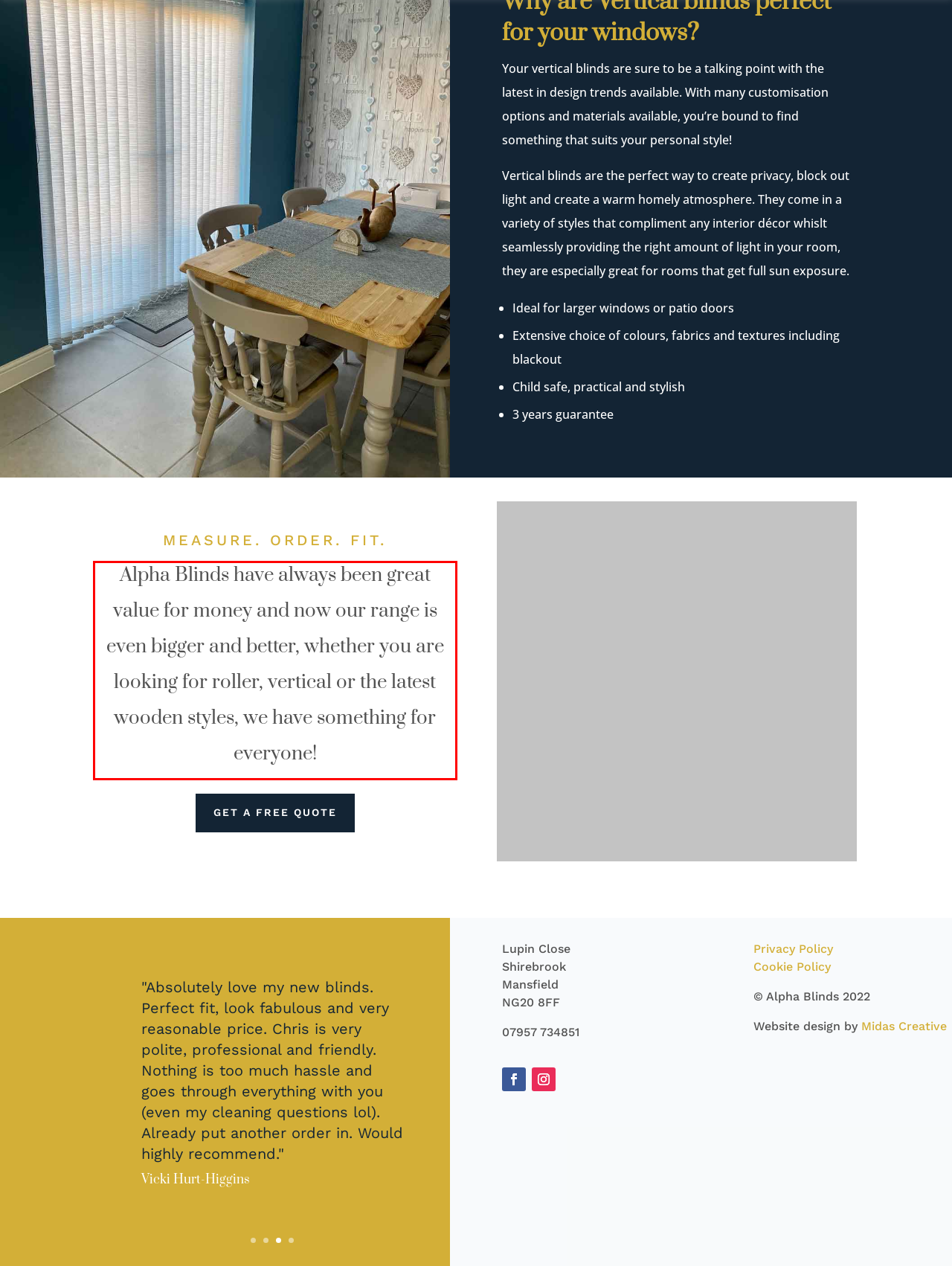Using the provided screenshot, read and generate the text content within the red-bordered area.

Alpha Blinds have always been great value for money and now our range is even bigger and better, whether you are looking for roller, vertical or the latest wooden styles, we have something for everyone!